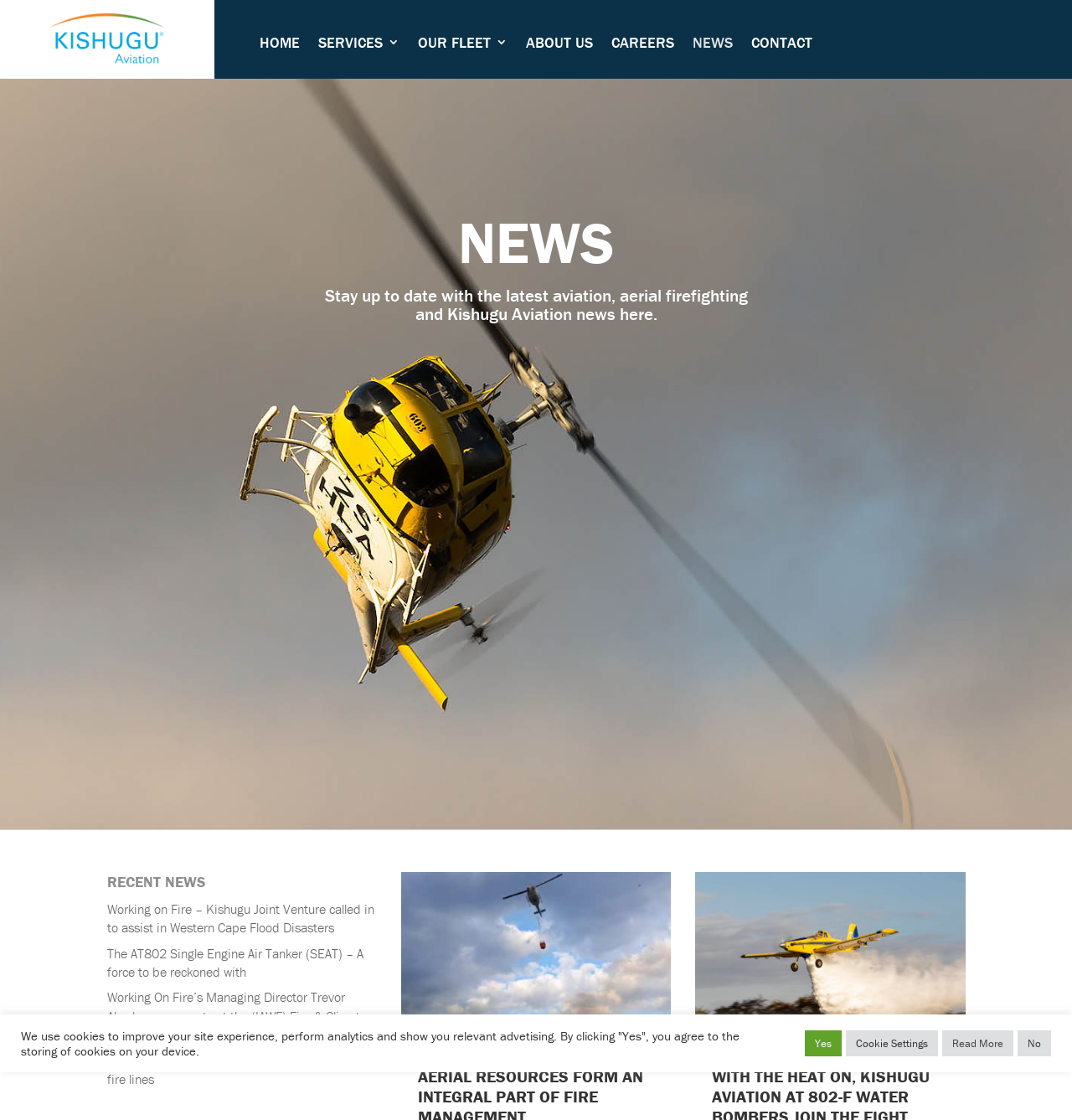Kindly determine the bounding box coordinates of the area that needs to be clicked to fulfill this instruction: "learn about the AT802 Single Engine Air Tanker".

[0.1, 0.843, 0.339, 0.875]